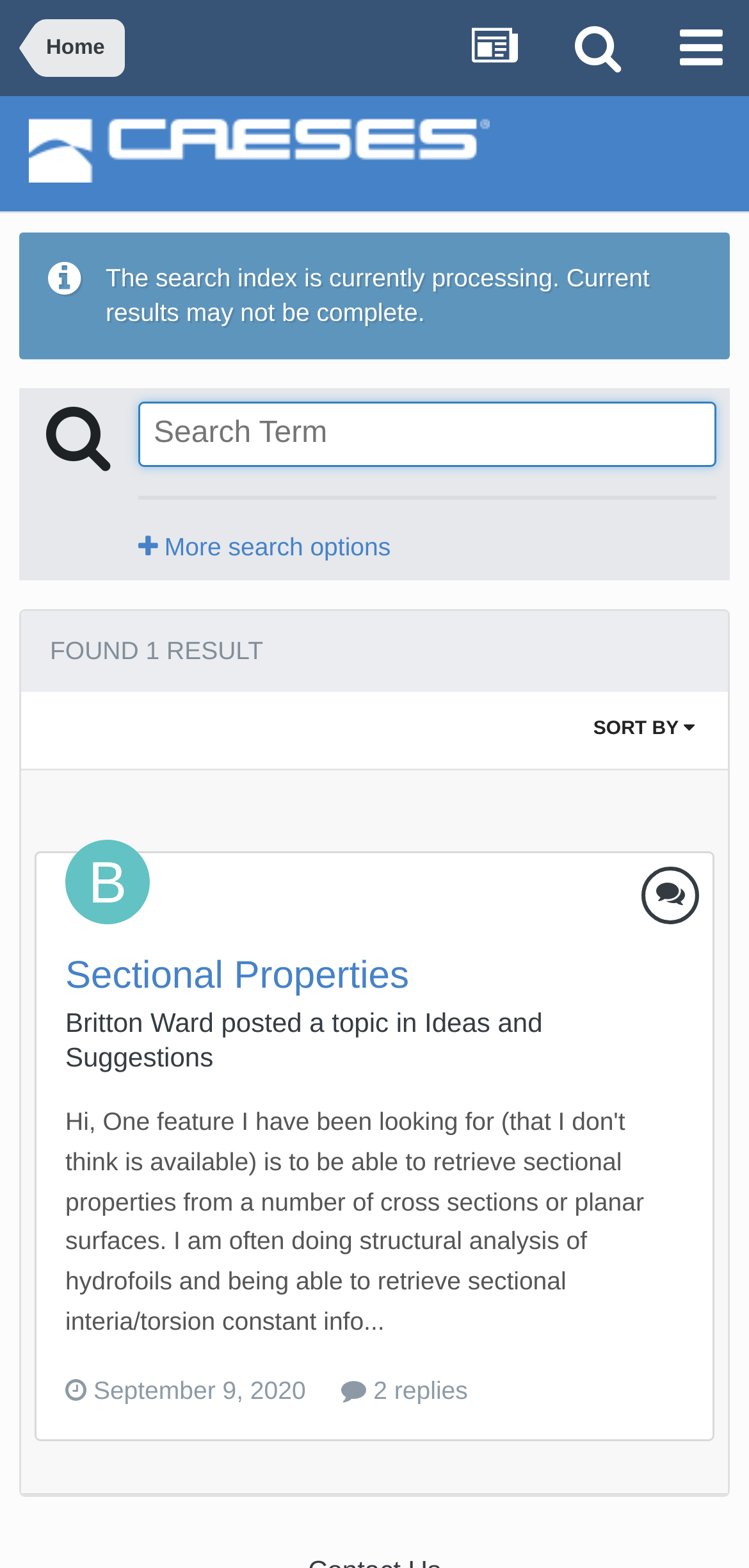Explain the webpage in detail, including its primary components.

This webpage is a forum page displaying search results for the tag "feature request". At the top, there are several links, including "Home" on the left, and three icons on the right, representing unknown functions. Next to the icons, there is a link to "CAESES Forum" with an accompanying image. 

Below the top links, there is a main section that occupies most of the page. Within this section, there is a notice stating that the search index is currently processing and the current results may not be complete. 

Underneath the notice, there is a search bar with a button and a textbox to input search terms. A horizontal separator follows the search bar. Below the separator, there is a link to "More search options". 

The search result is displayed below, with a heading indicating that one result is found. The result is a topic titled "Sectional Properties" posted by "Britton Ward" in the "Ideas and Suggestions" section. The topic has two replies and was posted on September 9, 2020, at 2:45 PM. There are also links to sort the results and to view more information about the topic.